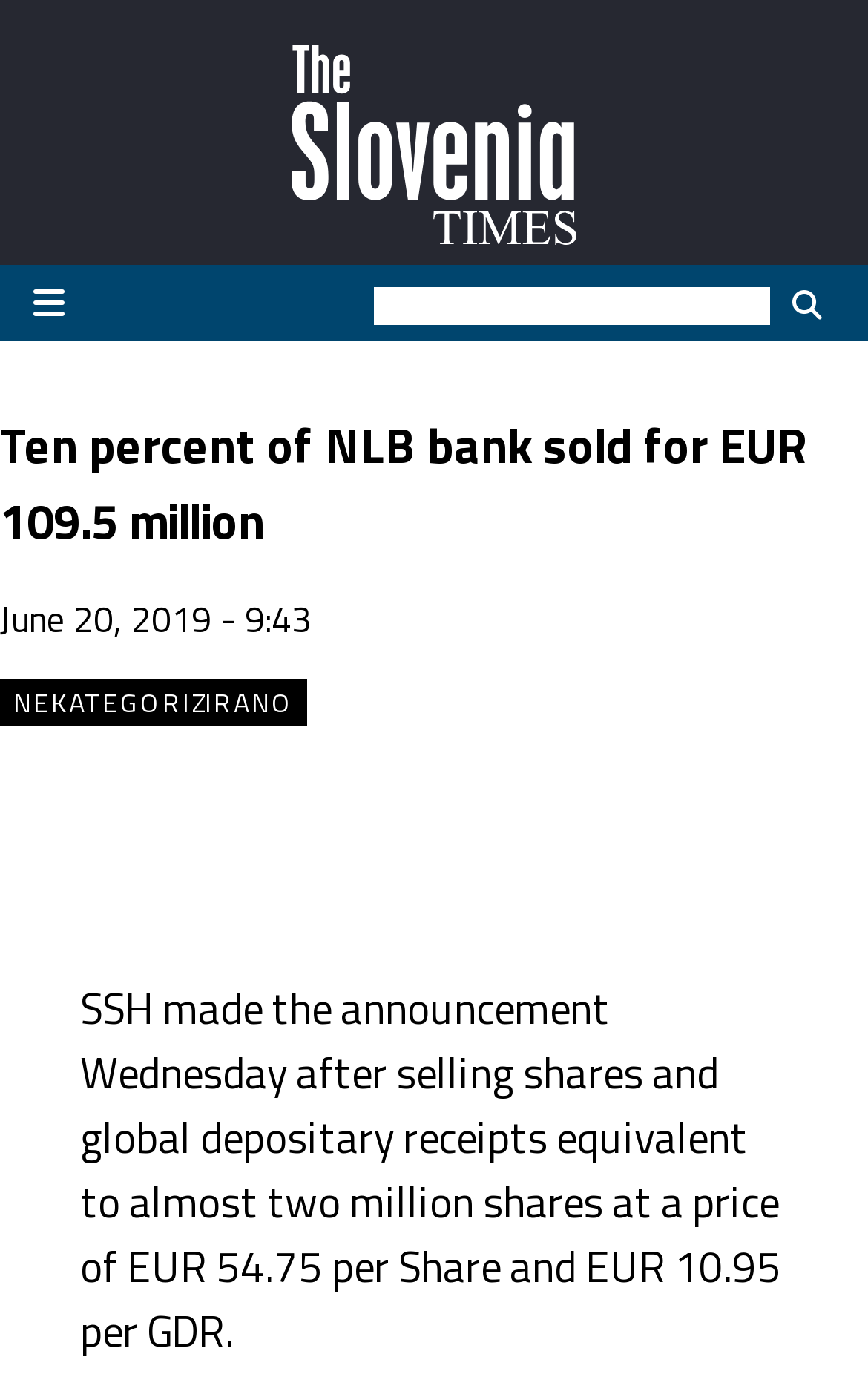Please predict the bounding box coordinates (top-left x, top-left y, bottom-right x, bottom-right y) for the UI element in the screenshot that fits the description: 

[0.897, 0.206, 0.962, 0.231]